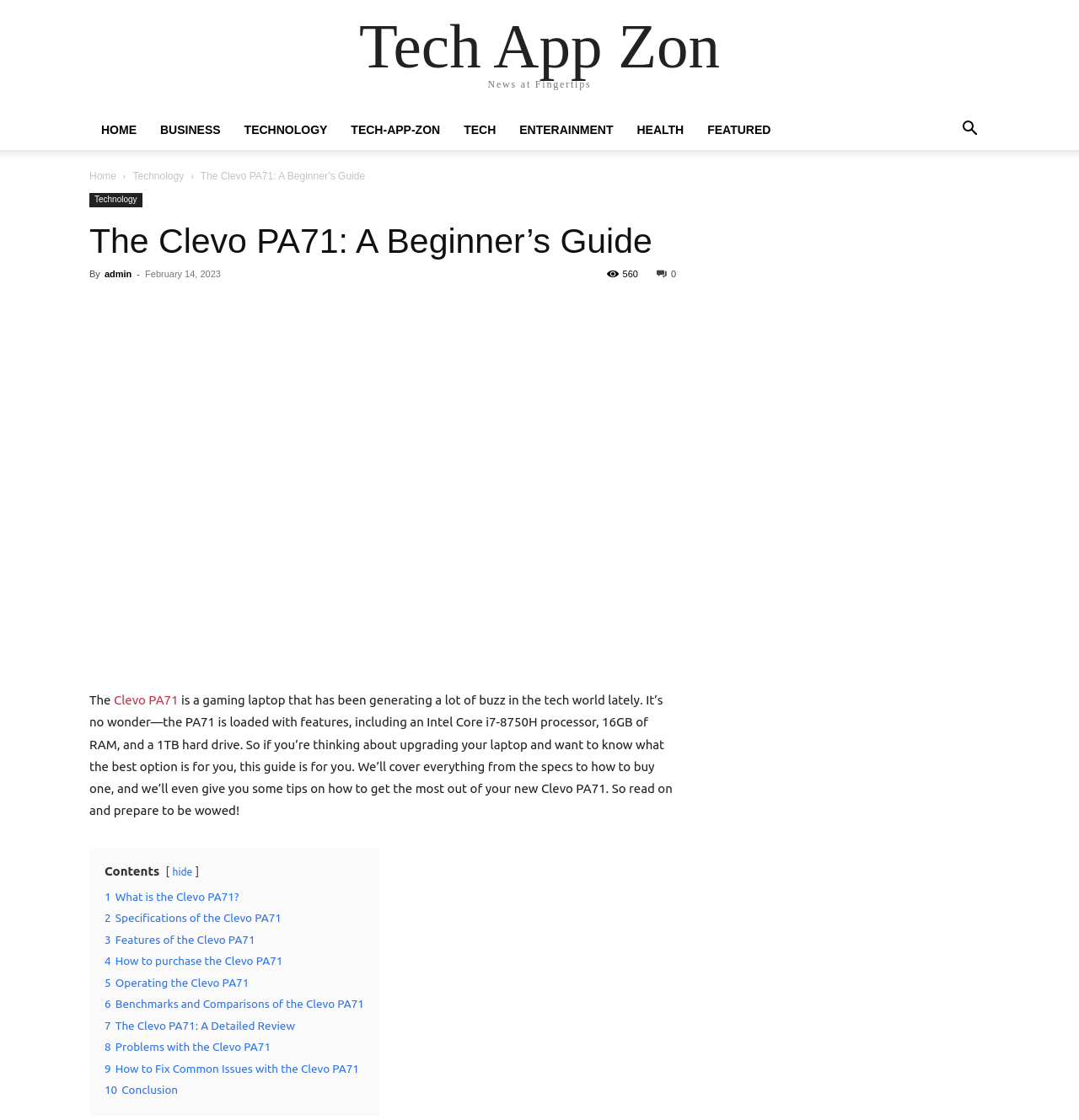Provide the bounding box for the UI element matching this description: "Business".

[0.138, 0.098, 0.215, 0.134]